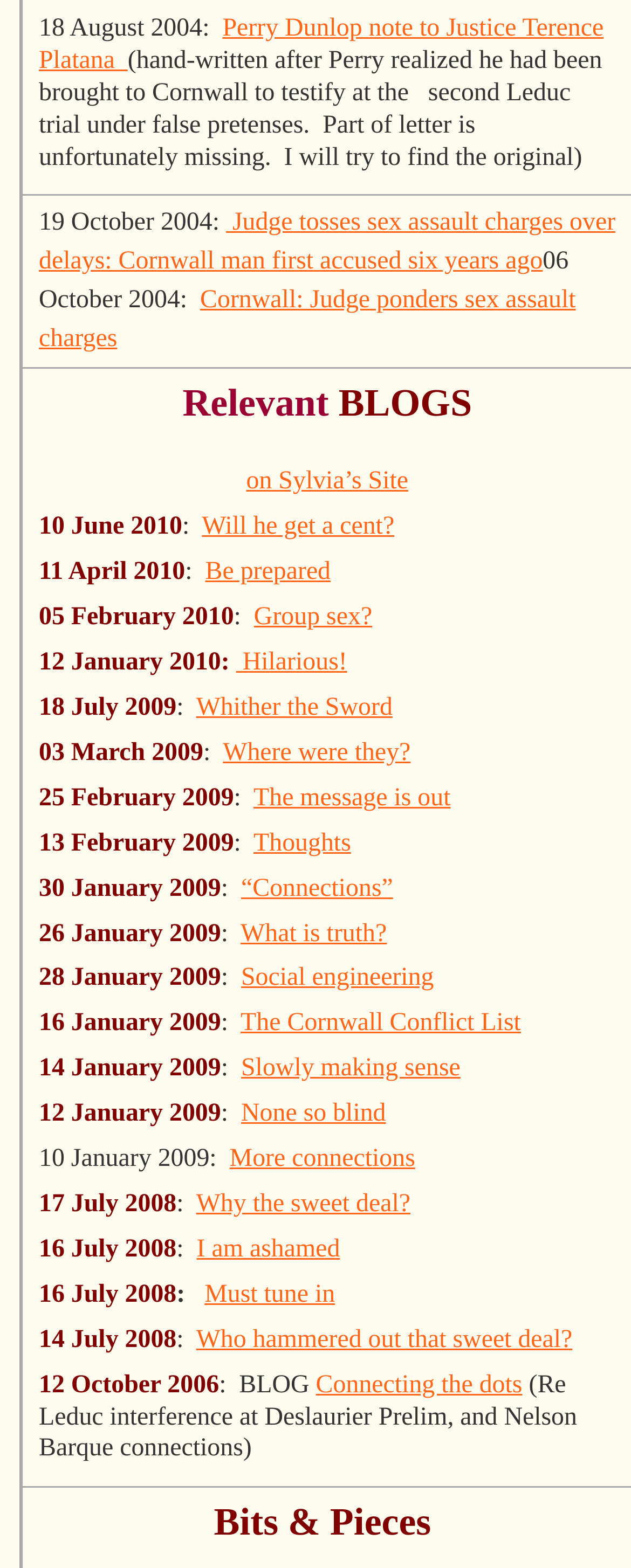Given the following UI element description: "Connecting the dots", find the bounding box coordinates in the webpage screenshot.

[0.501, 0.874, 0.828, 0.892]